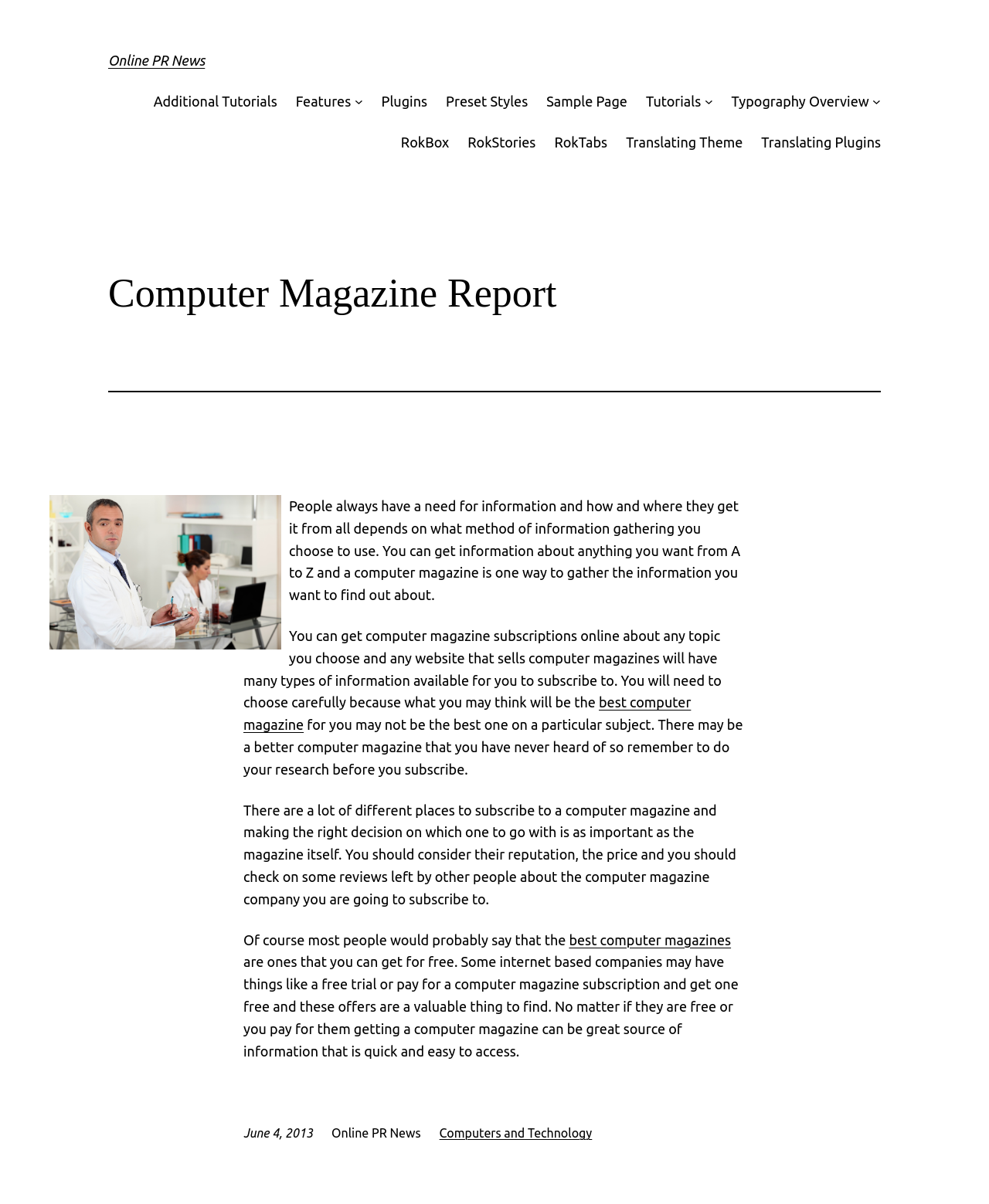Refer to the screenshot and give an in-depth answer to this question: What is the main topic of the webpage?

Based on the webpage content, the main topic is about computer magazines, as it discusses the importance of information gathering and how computer magazines can be a source of information.